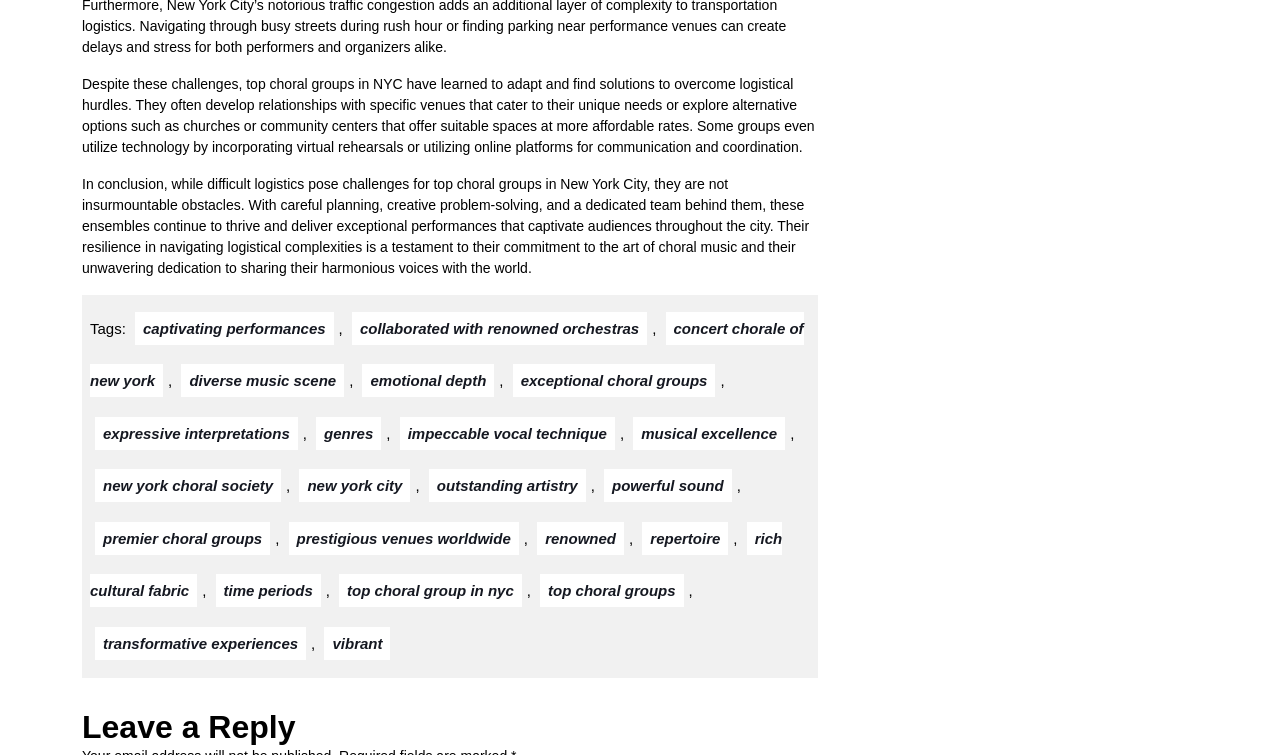Please respond to the question using a single word or phrase:
What is the result of top choral groups in NYC overcoming logistical hurdles?

exceptional performances